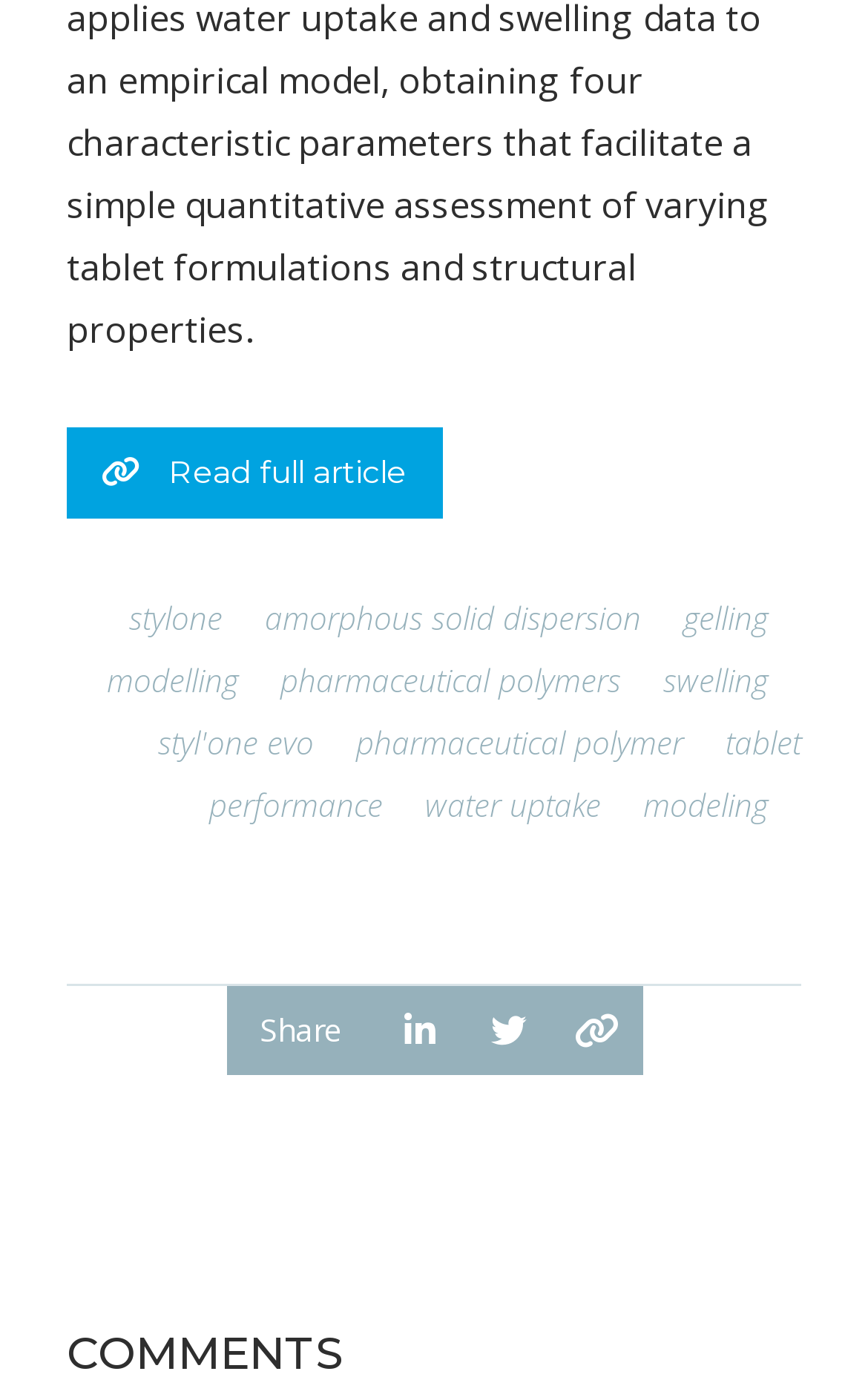What is the meaning of the '' icon?
Please provide an in-depth and detailed response to the question.

The '' icon is often used to represent the 'copy' functionality, and its presence next to the 'Copied!' text suggests that it is used to copy the article's link or content.